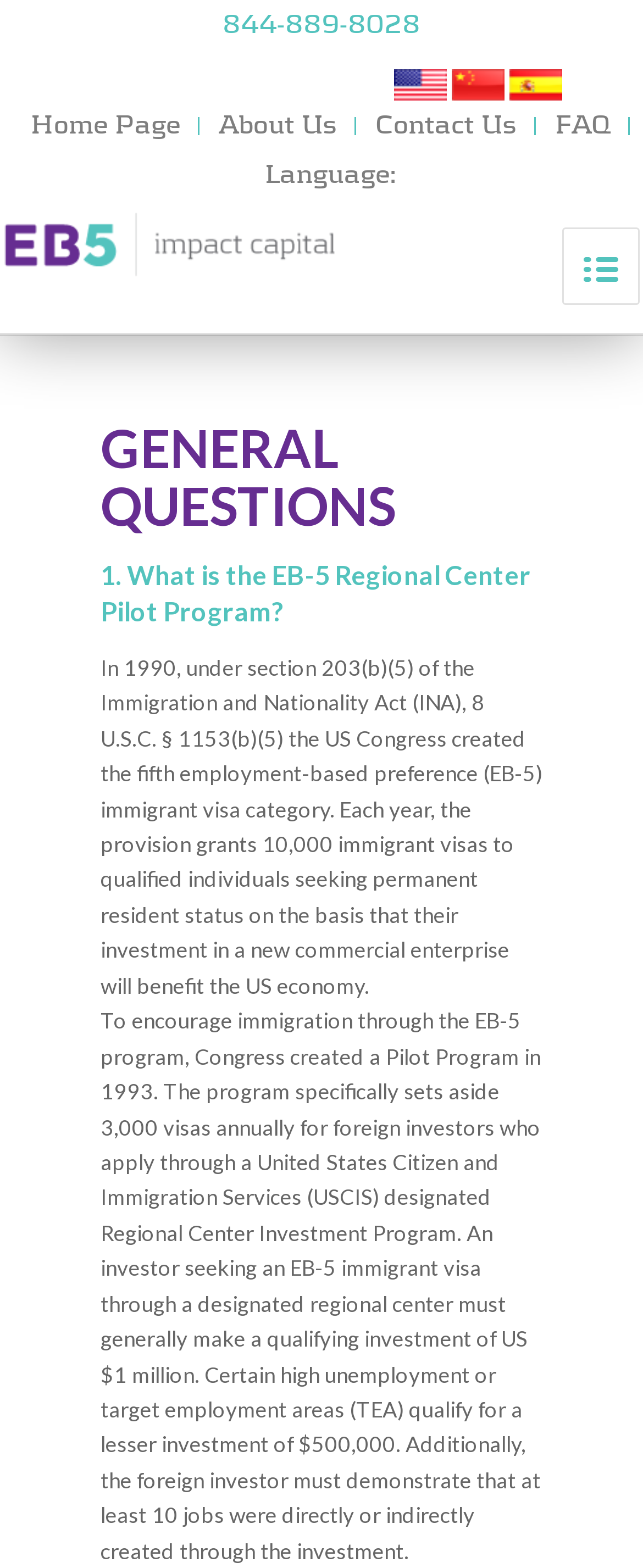Please specify the bounding box coordinates for the clickable region that will help you carry out the instruction: "Switch to English language".

[0.612, 0.043, 0.702, 0.066]